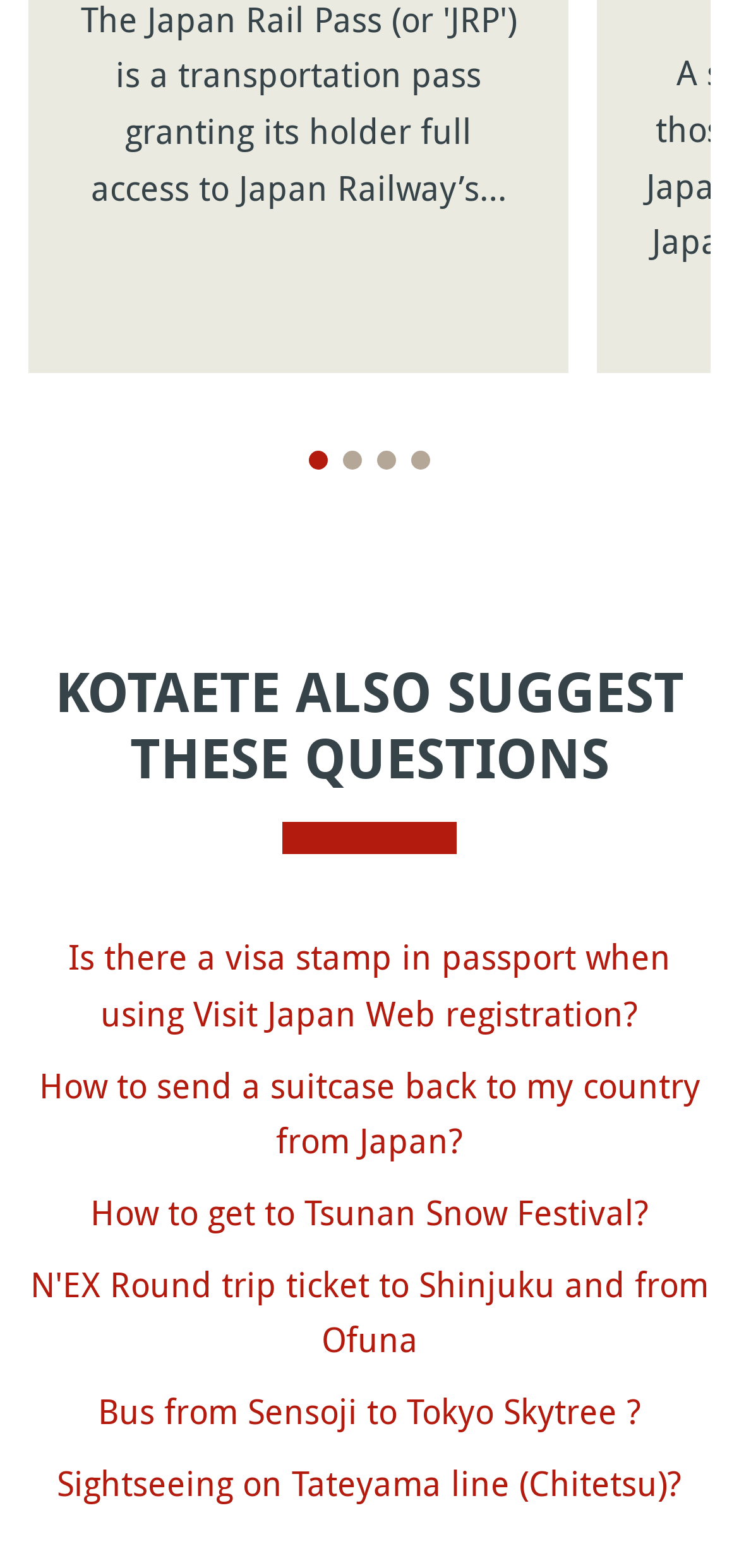Show the bounding box coordinates for the element that needs to be clicked to execute the following instruction: "Click on Page 1". Provide the coordinates in the form of four float numbers between 0 and 1, i.e., [left, top, right, bottom].

[0.418, 0.287, 0.444, 0.299]